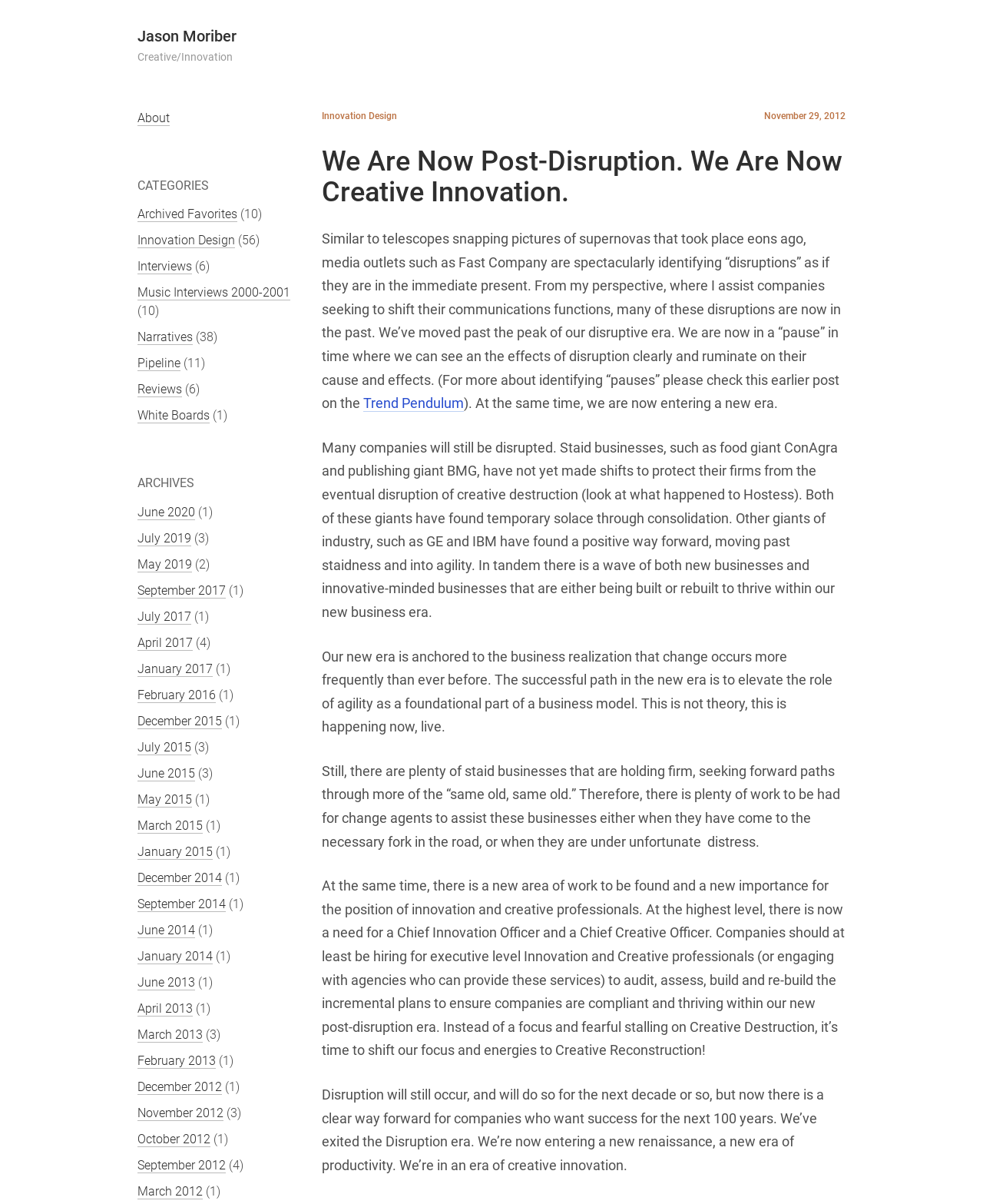Identify the bounding box coordinates for the UI element described by the following text: "Narratives". Provide the coordinates as four float numbers between 0 and 1, in the format [left, top, right, bottom].

[0.14, 0.274, 0.196, 0.287]